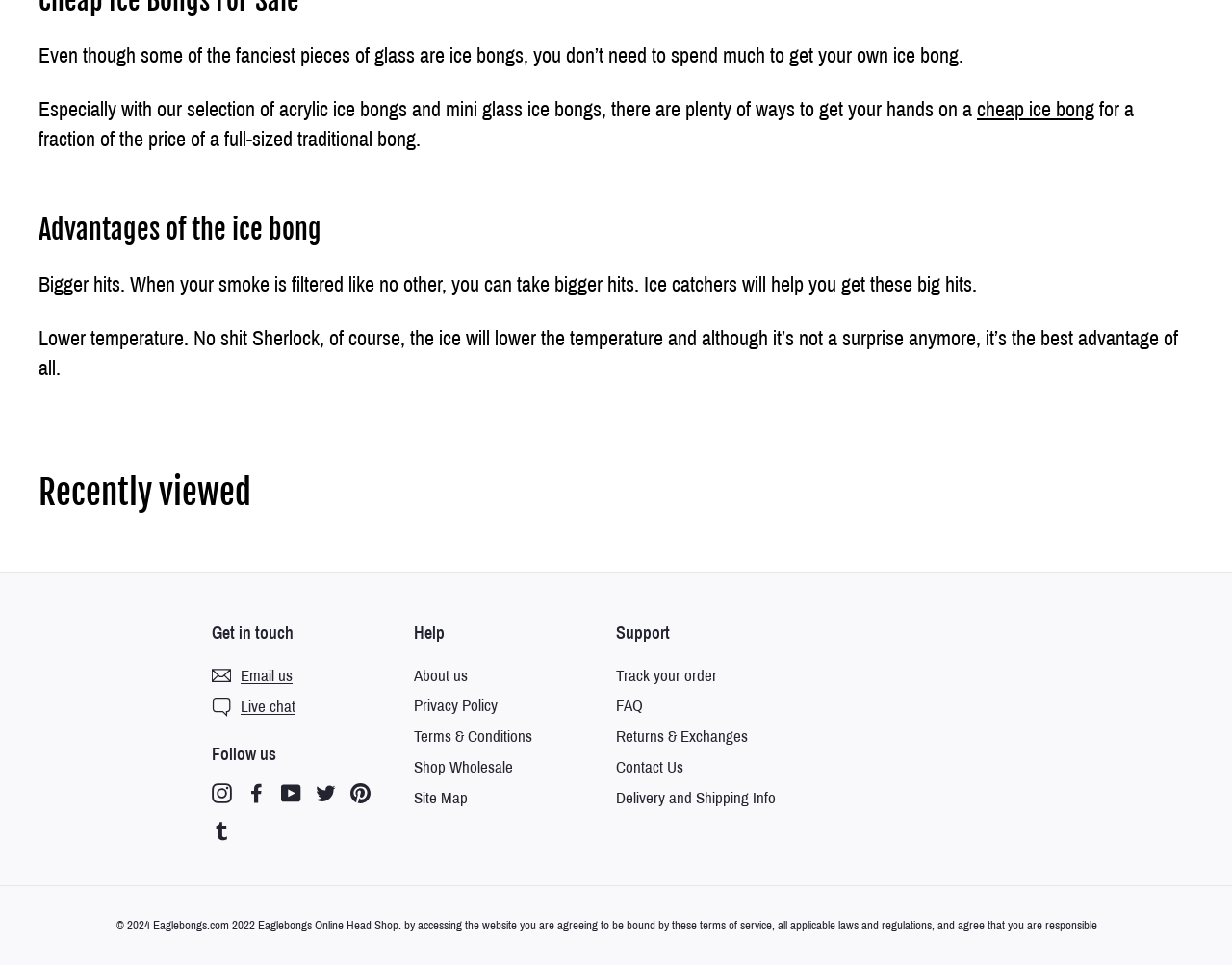Please specify the bounding box coordinates of the region to click in order to perform the following instruction: "View 'Advantages of the ice bong'".

[0.031, 0.22, 0.969, 0.256]